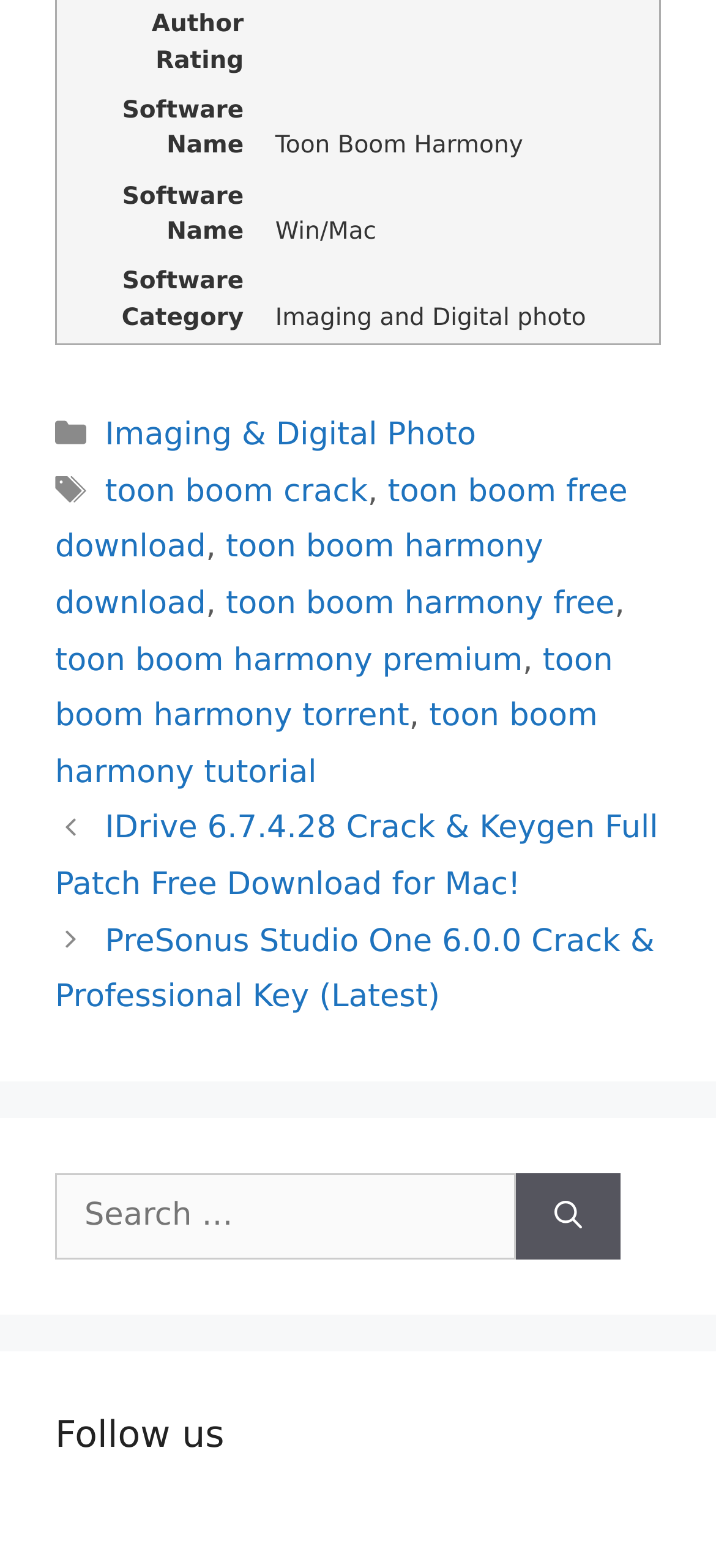Locate the bounding box coordinates of the segment that needs to be clicked to meet this instruction: "Search for software".

[0.077, 0.748, 0.721, 0.804]